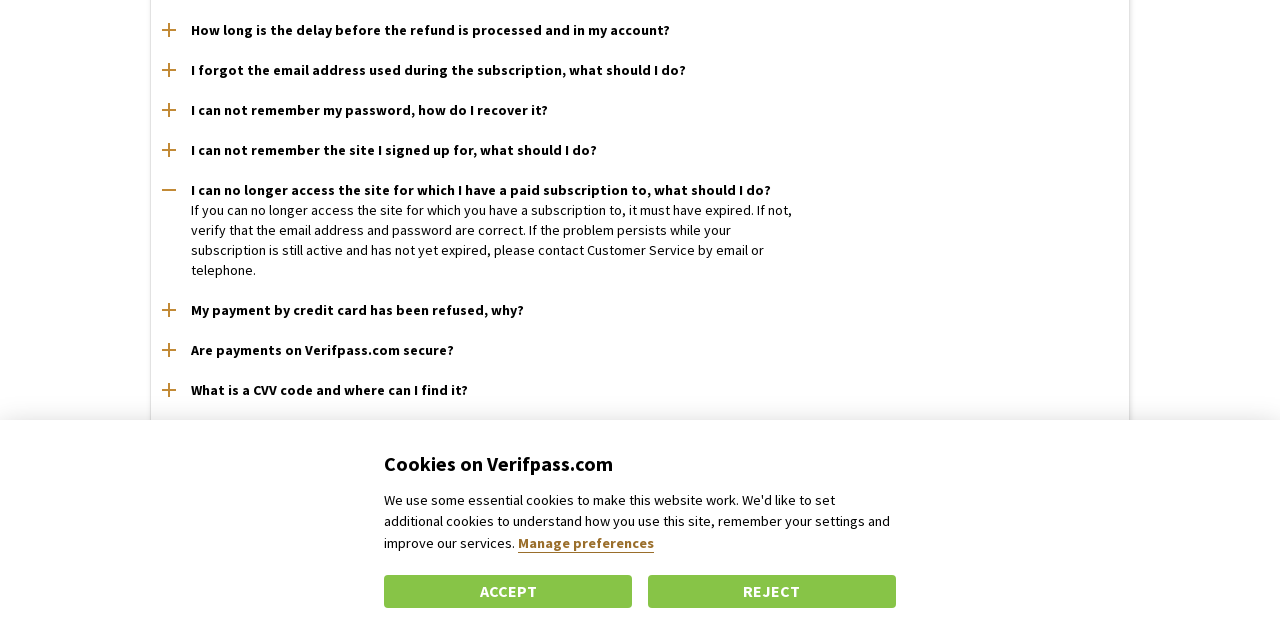Using the given element description, provide the bounding box coordinates (top-left x, top-left y, bottom-right x, bottom-right y) for the corresponding UI element in the screenshot: Share on Reddit

None